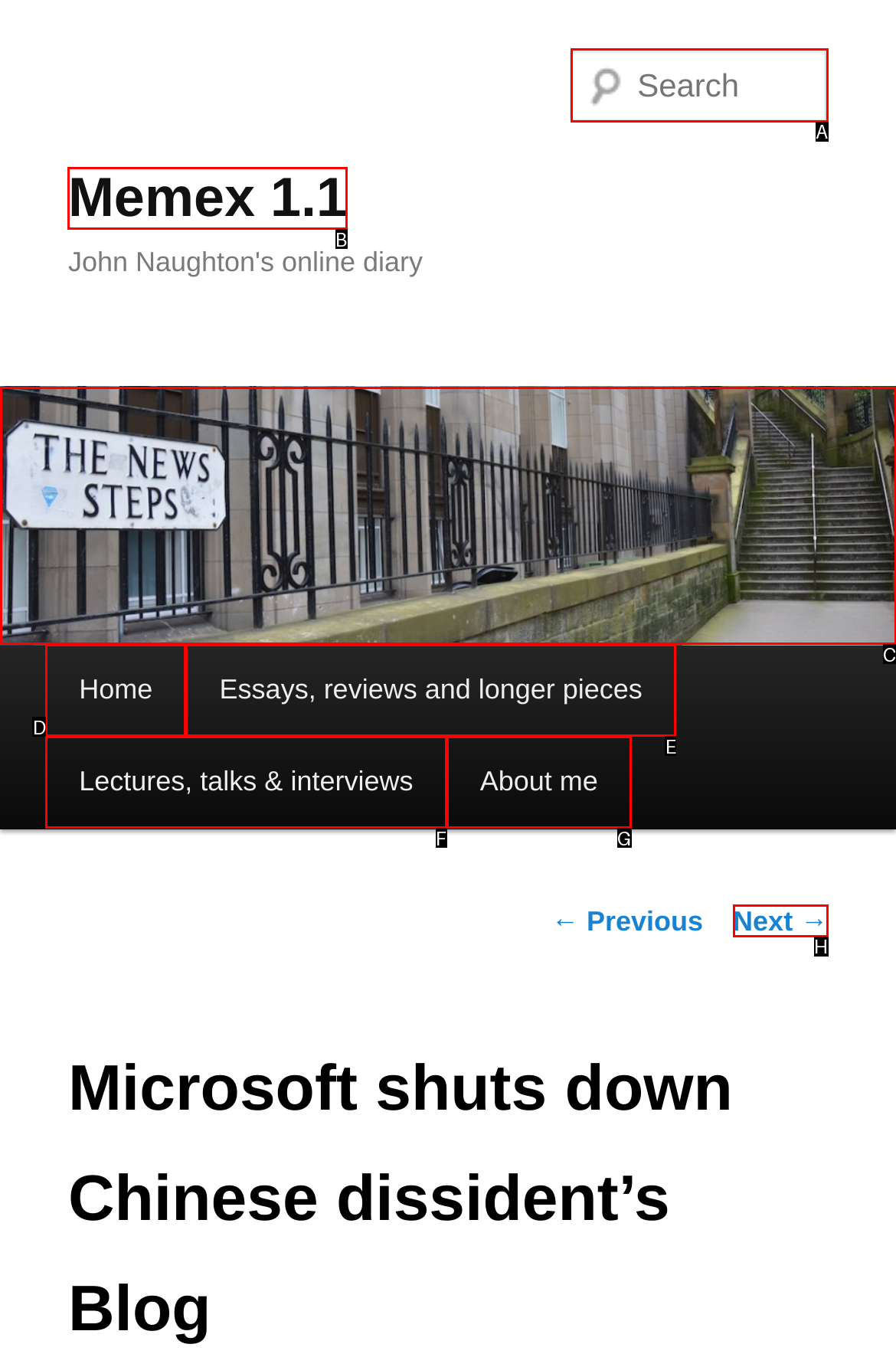Using the given description: Home, identify the HTML element that corresponds best. Answer with the letter of the correct option from the available choices.

D